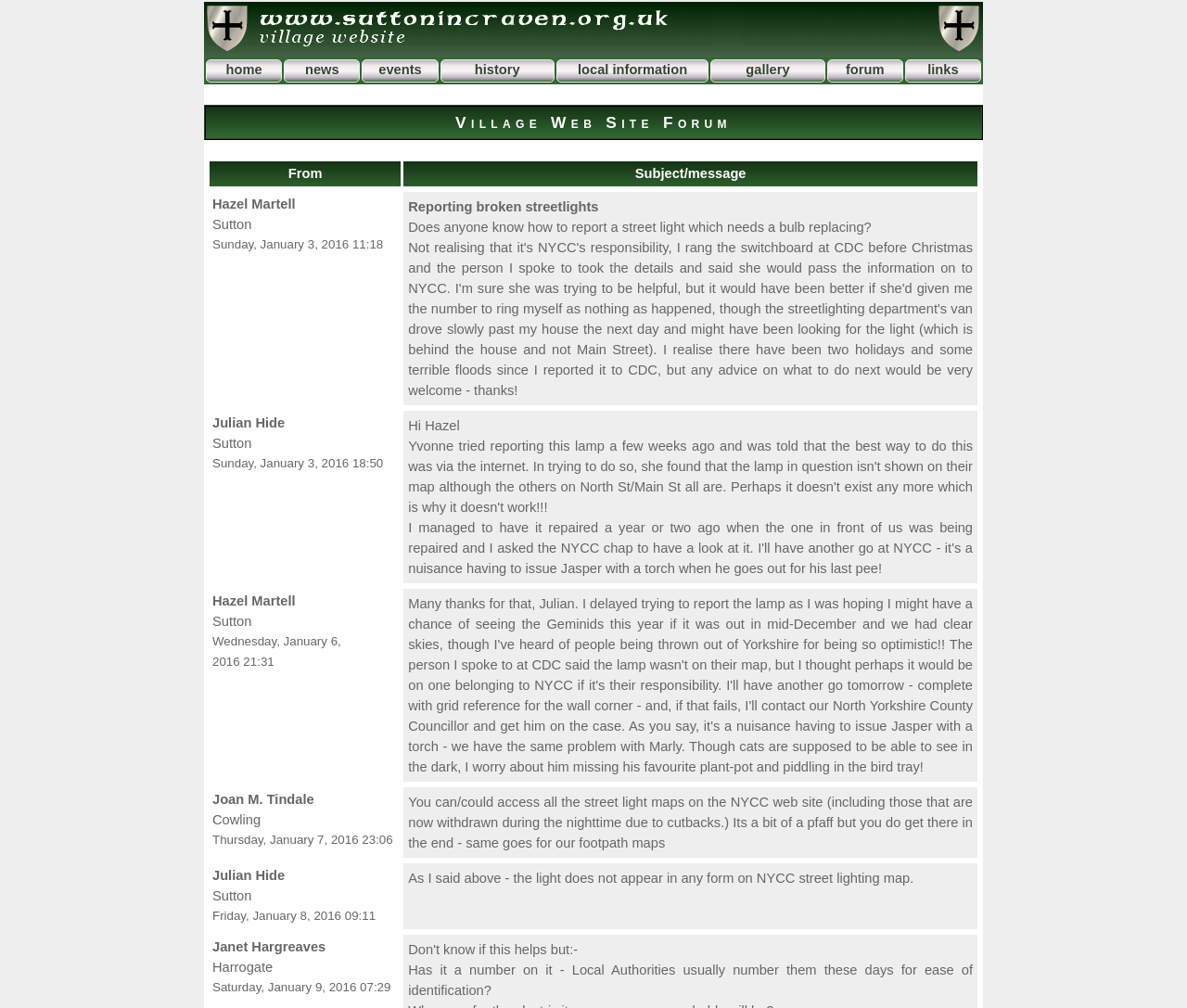Please specify the bounding box coordinates for the clickable region that will help you carry out the instruction: "Click on the 'home' link".

[0.173, 0.059, 0.238, 0.082]